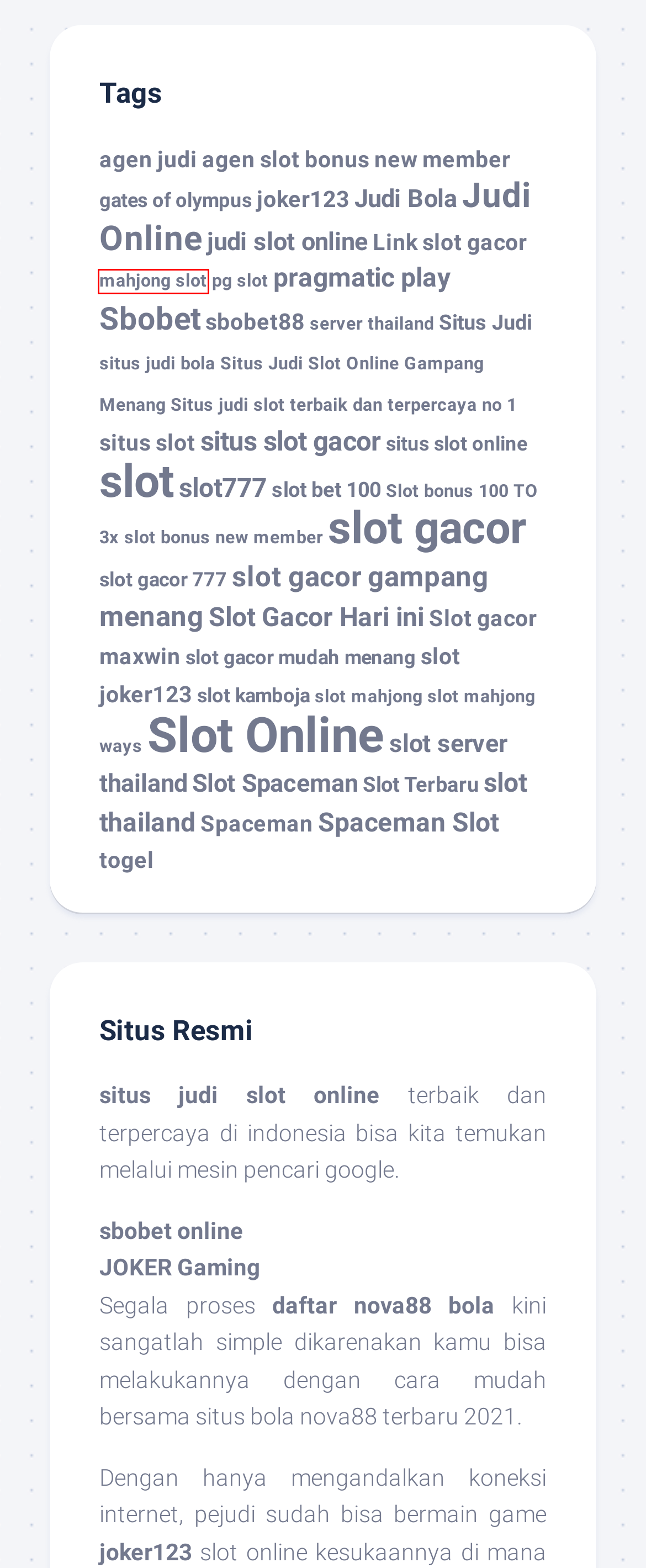A screenshot of a webpage is given, featuring a red bounding box around a UI element. Please choose the webpage description that best aligns with the new webpage after clicking the element in the bounding box. These are the descriptions:
A. mahjong slot Archives - Cerita Esports Indonesia | Situs Berita Esports Terlengkap
B. situs slot Archives - Cerita Esports Indonesia | Situs Berita Esports Terlengkap
C. Judi Online Archives - Cerita Esports Indonesia | Situs Berita Esports Terlengkap
D. slot bonus new member Archives - Cerita Esports Indonesia | Situs Berita Esports Terlengkap
E. slot gacor 777 Archives - Cerita Esports Indonesia | Situs Berita Esports Terlengkap
F. Slot Online Archives - Cerita Esports Indonesia | Situs Berita Esports Terlengkap
G. Spaceman Slot Archives - Cerita Esports Indonesia | Situs Berita Esports Terlengkap
H. situs slot gacor Archives - Cerita Esports Indonesia | Situs Berita Esports Terlengkap

A